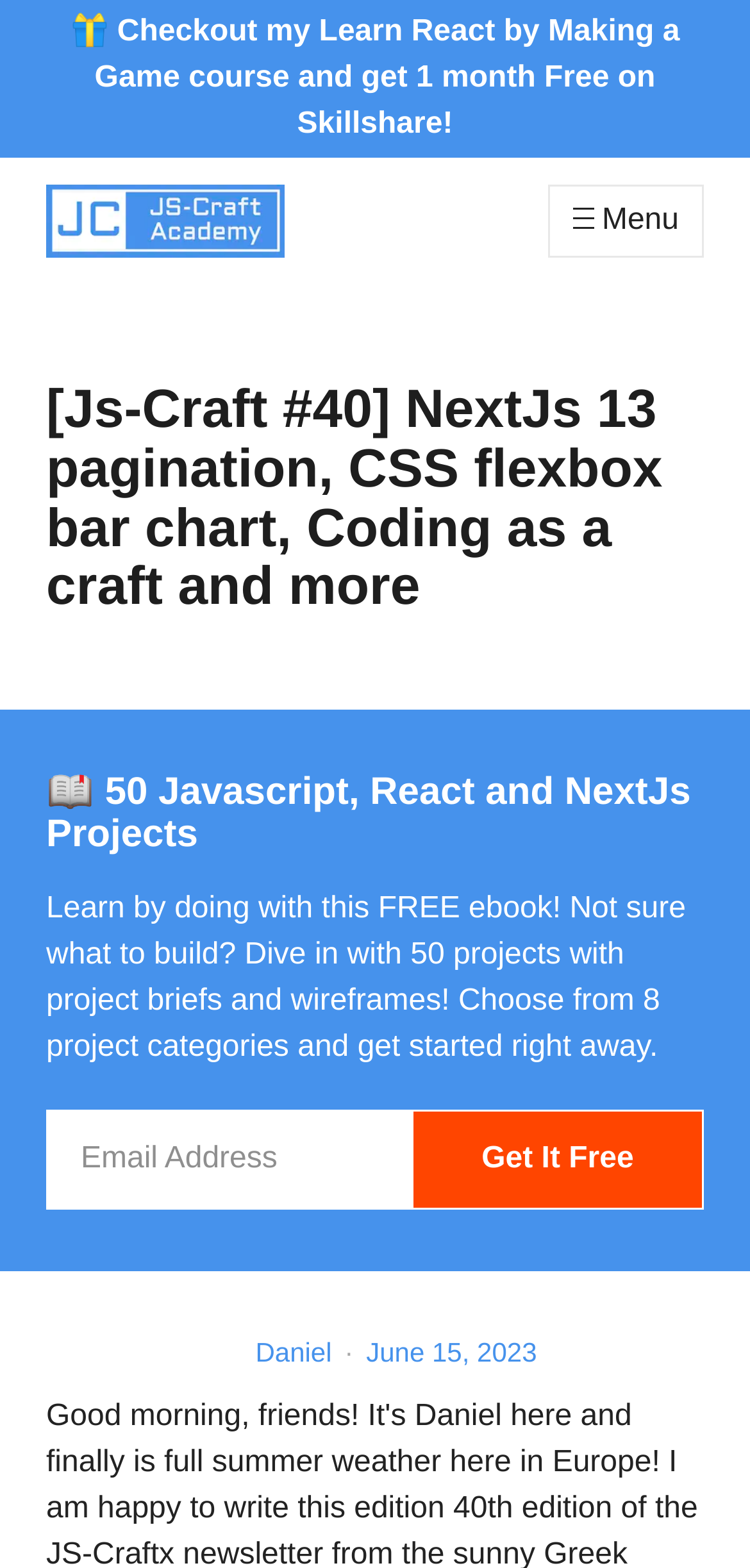Using the details in the image, give a detailed response to the question below:
How many project categories are available?

I found this information in the text that describes the free ebook, which says 'Choose from 8 project categories and get started right away'.